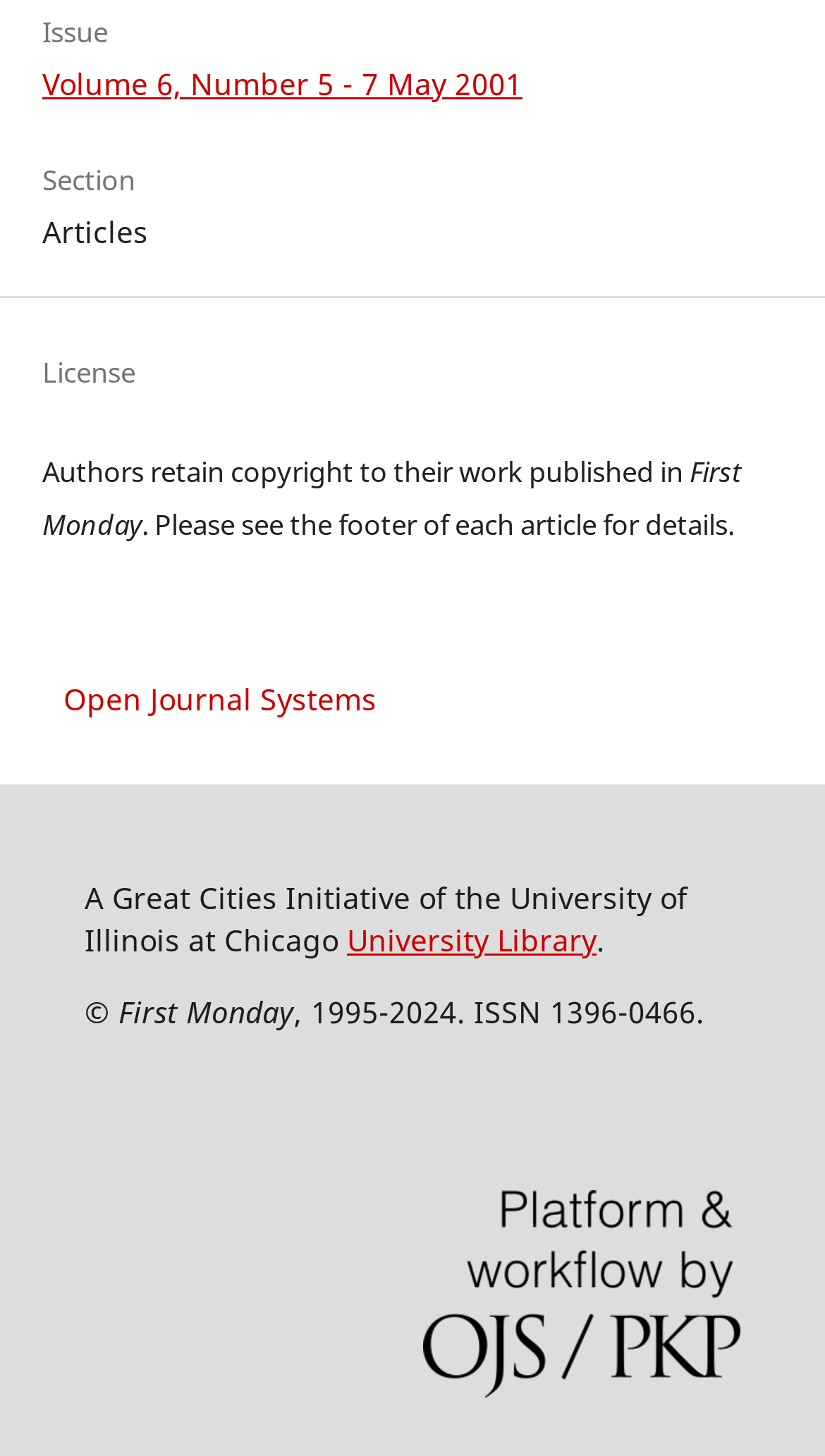Answer the question with a single word or phrase: 
What is the name of the journal?

First Monday